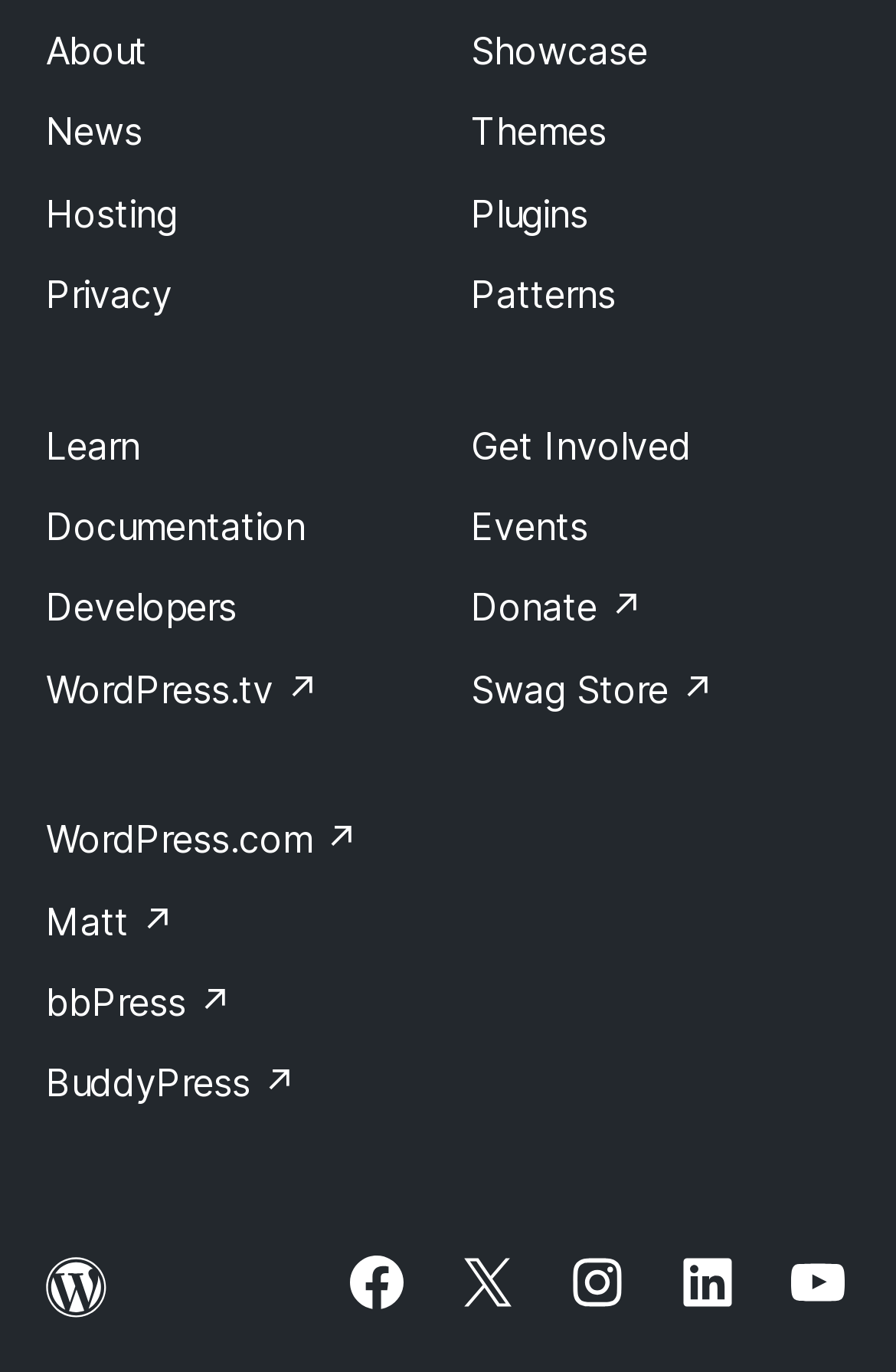How many social media links are there?
Refer to the image and answer the question using a single word or phrase.

5